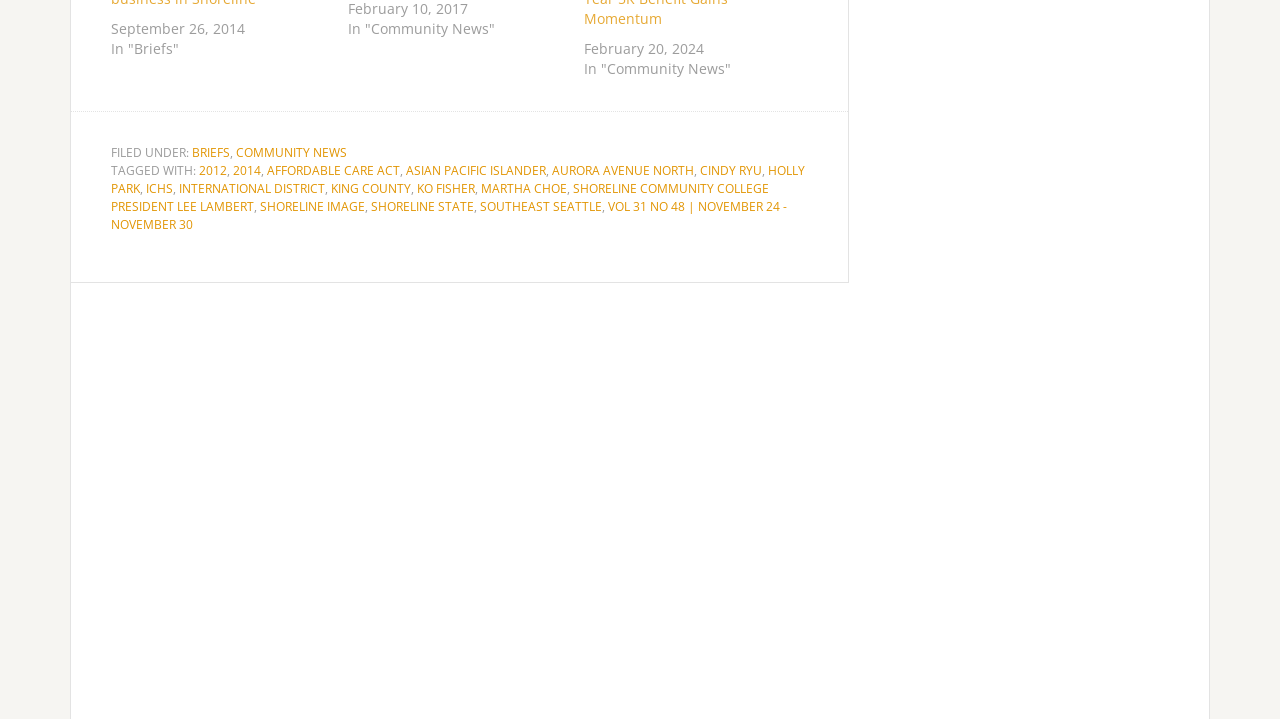Kindly determine the bounding box coordinates for the clickable area to achieve the given instruction: "Click on '2014'".

[0.182, 0.225, 0.204, 0.249]